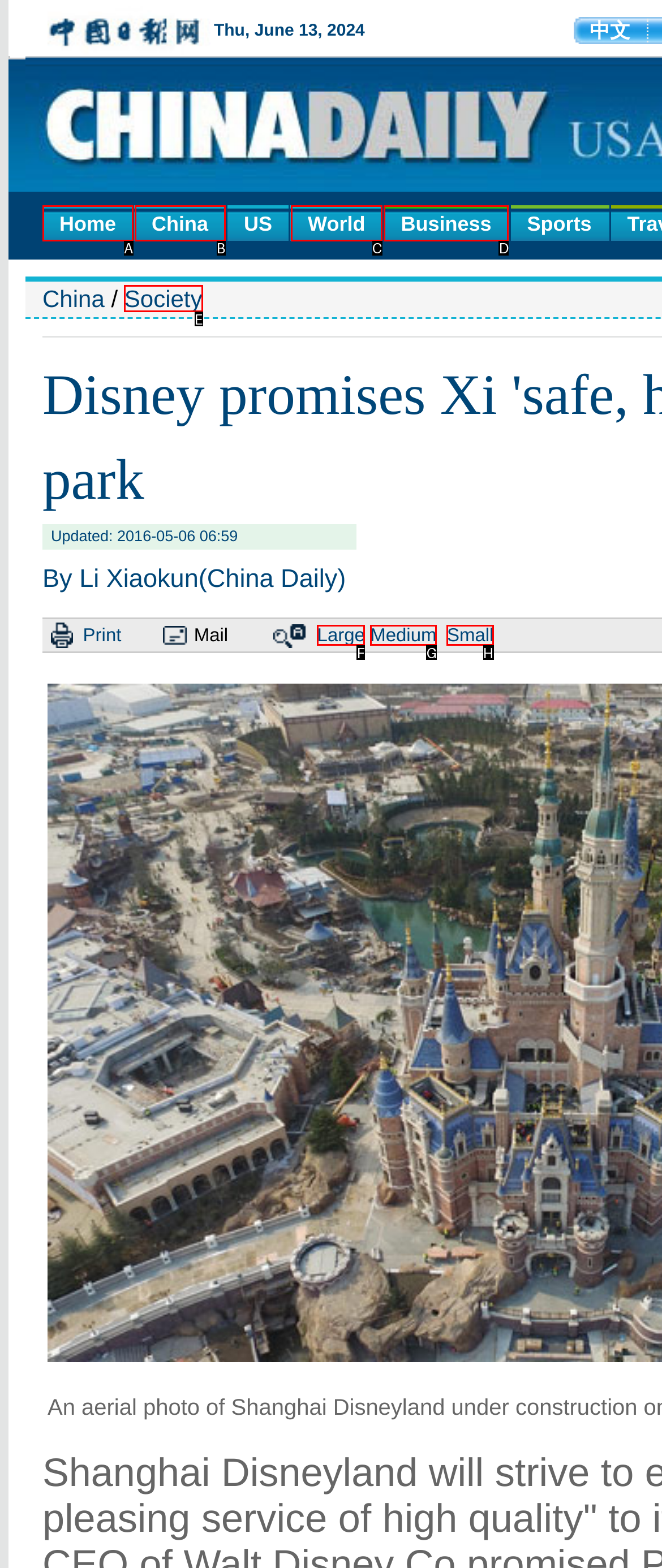What option should you select to complete this task: read Society news? Indicate your answer by providing the letter only.

E